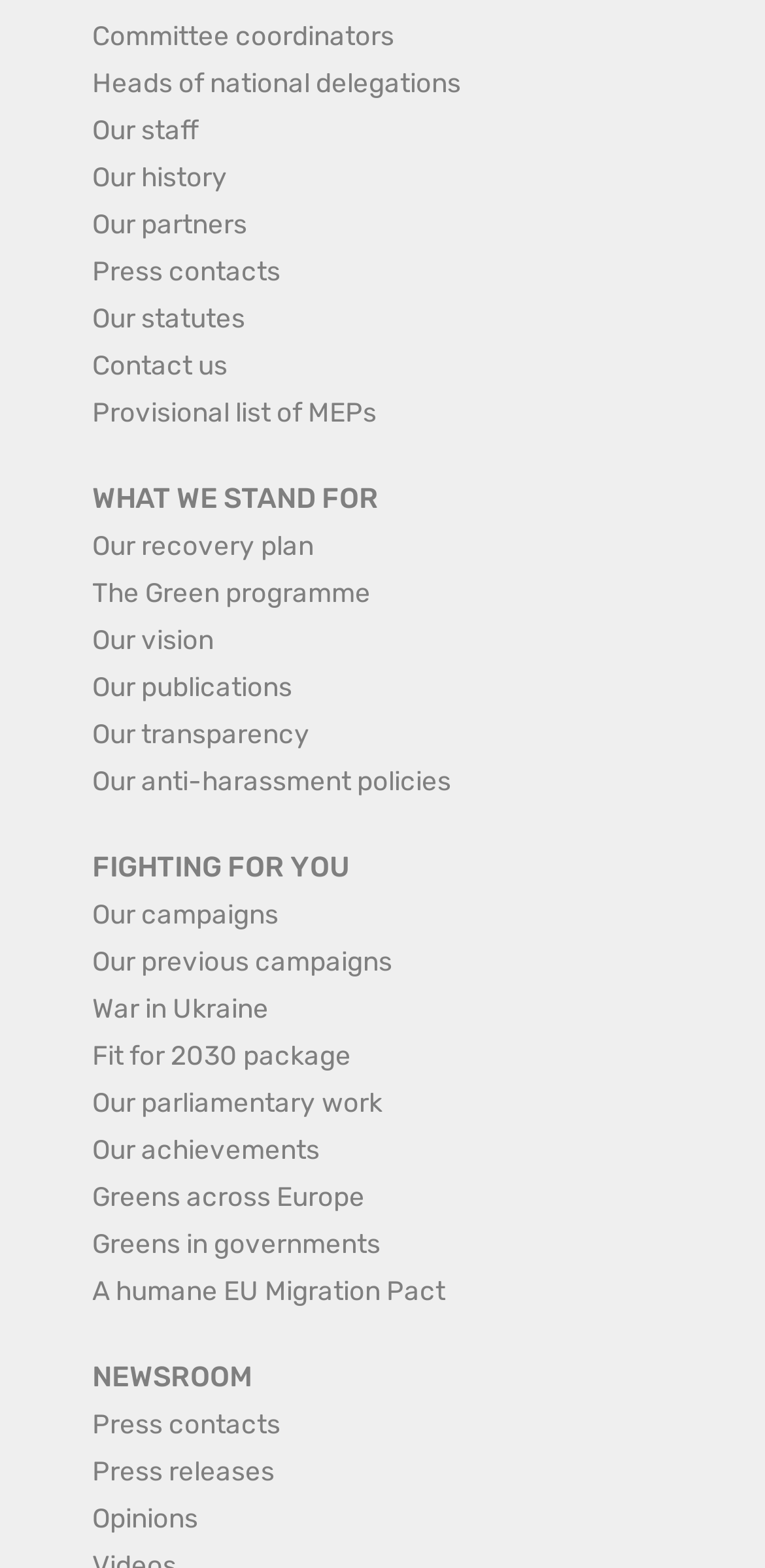Specify the bounding box coordinates of the element's region that should be clicked to achieve the following instruction: "Read our press releases". The bounding box coordinates consist of four float numbers between 0 and 1, in the format [left, top, right, bottom].

[0.121, 0.927, 0.359, 0.947]